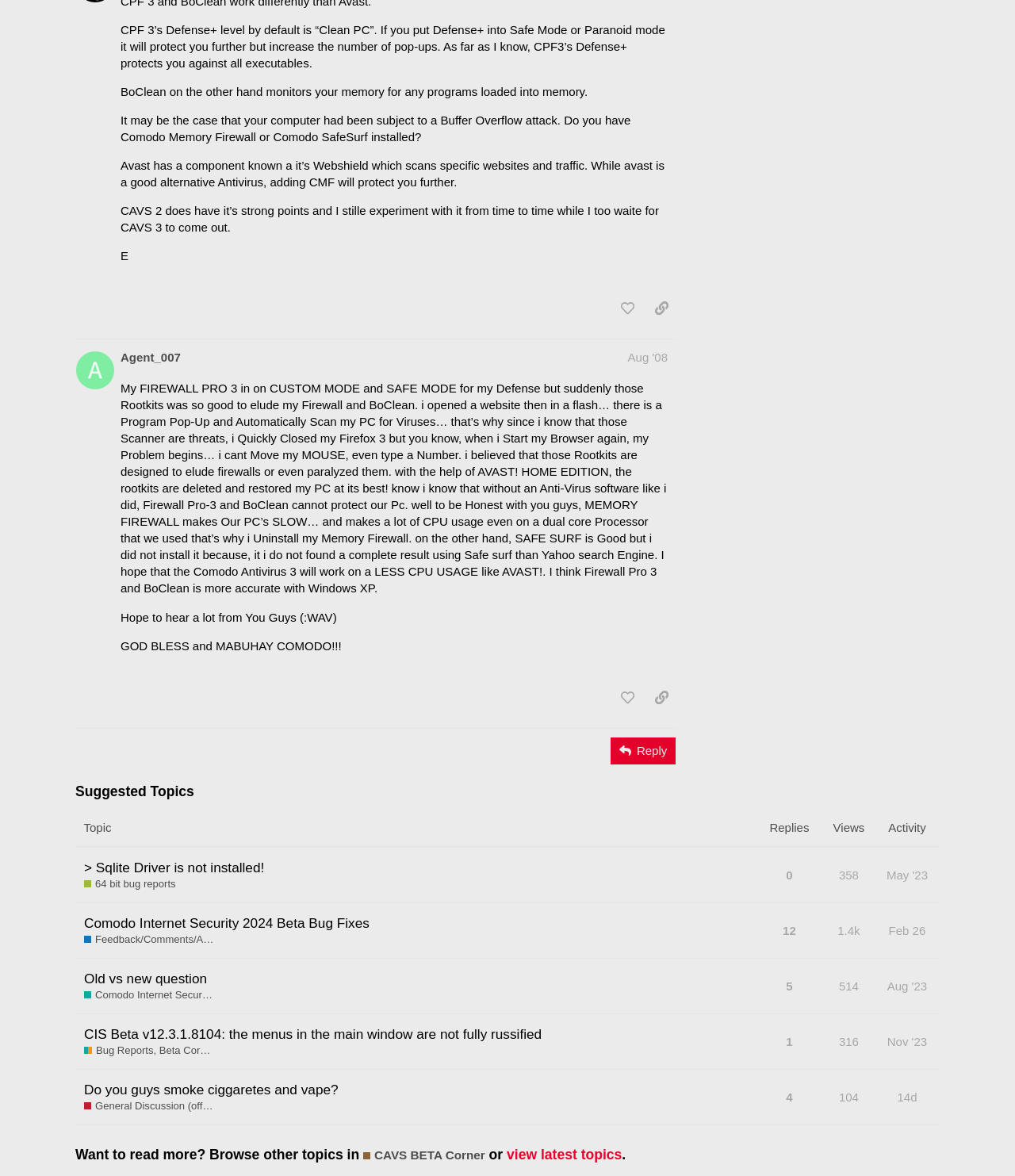Locate the bounding box coordinates of the clickable area needed to fulfill the instruction: "Log in to reply to the post".

None